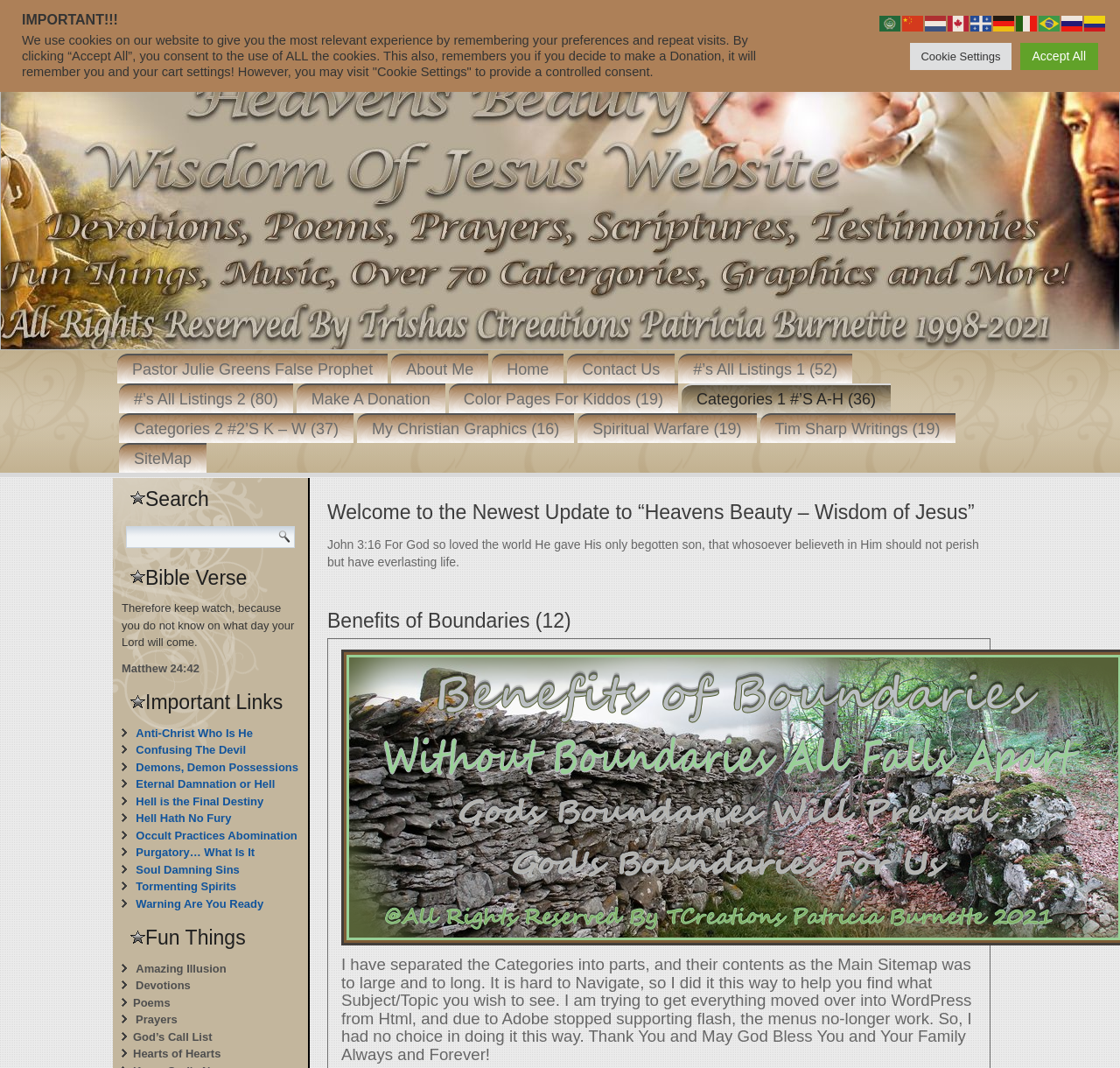Provide your answer to the question using just one word or phrase: What is the purpose of the 'Cookie Settings' button?

To control cookie consent